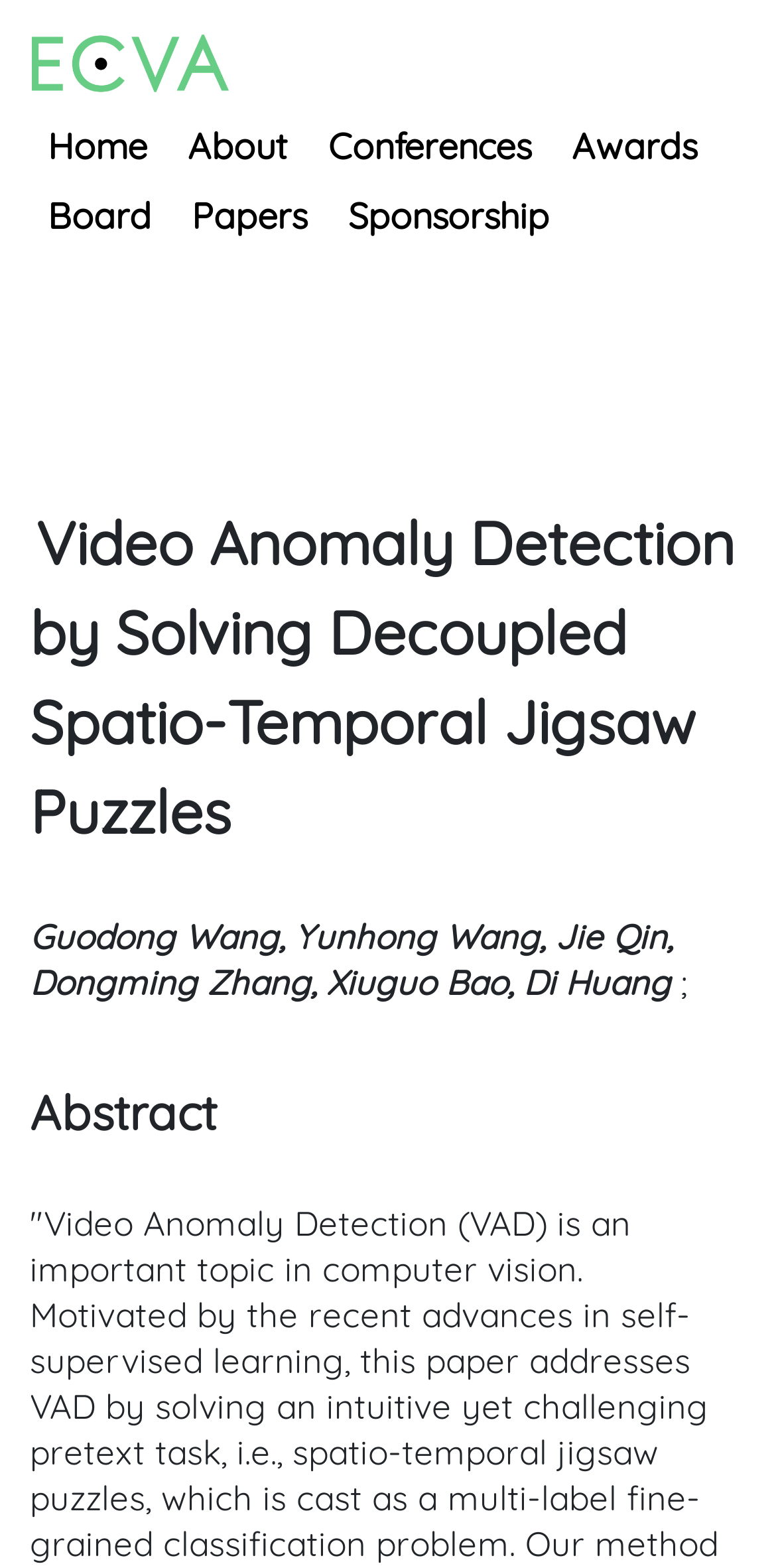Offer a detailed account of what is visible on the webpage.

The webpage is about the European Computer Vision Association (ECVA). At the top left, there is the ECVA logo, which is an image. Below the logo, there is a navigation menu with five links: "Home", "About", "Conferences", "Awards", and "Board", arranged horizontally from left to right. 

Below the navigation menu, there is another set of links: "Papers" and "Sponsorship", also arranged horizontally from left to right. 

The main content of the webpage appears to be a research paper or article. The title of the paper is "Video Anomaly Detection by Solving Decoupled Spatio-Temporal Jigsaw Puzzles", which is located near the top of the content area. The authors of the paper are listed below the title, with their names separated by commas. 

Below the authors' names, there is an "Abstract" section, which likely provides a summary of the paper.